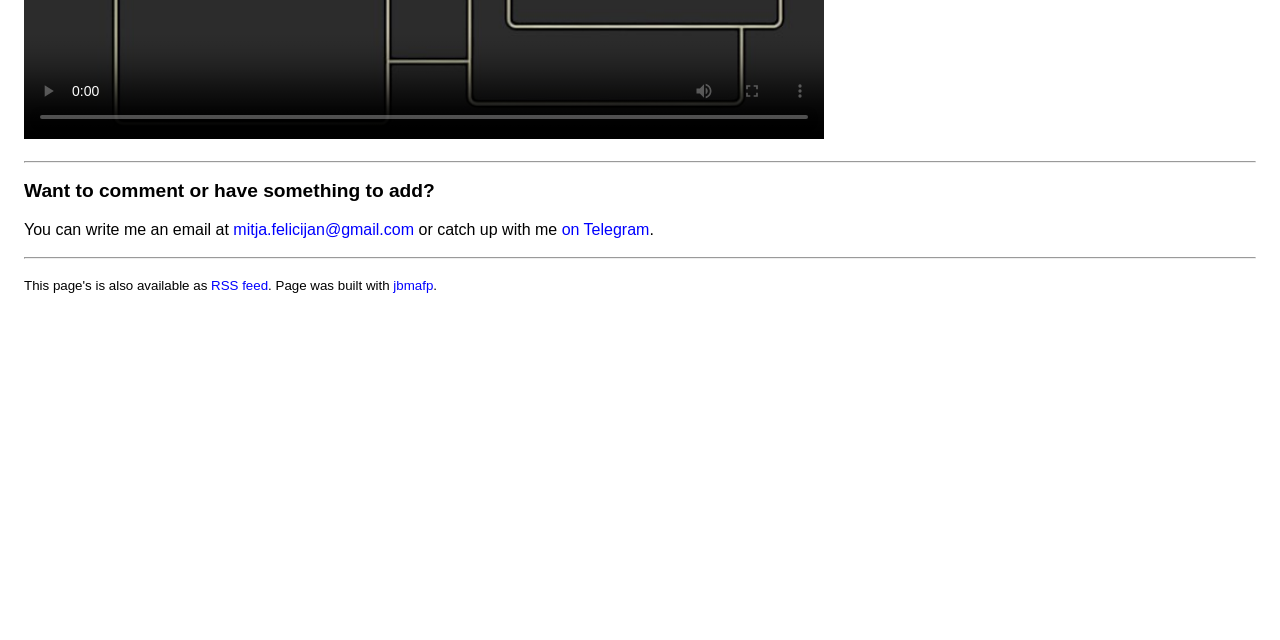Provide the bounding box coordinates for the specified HTML element described in this description: "RSS feed". The coordinates should be four float numbers ranging from 0 to 1, in the format [left, top, right, bottom].

[0.165, 0.434, 0.209, 0.458]